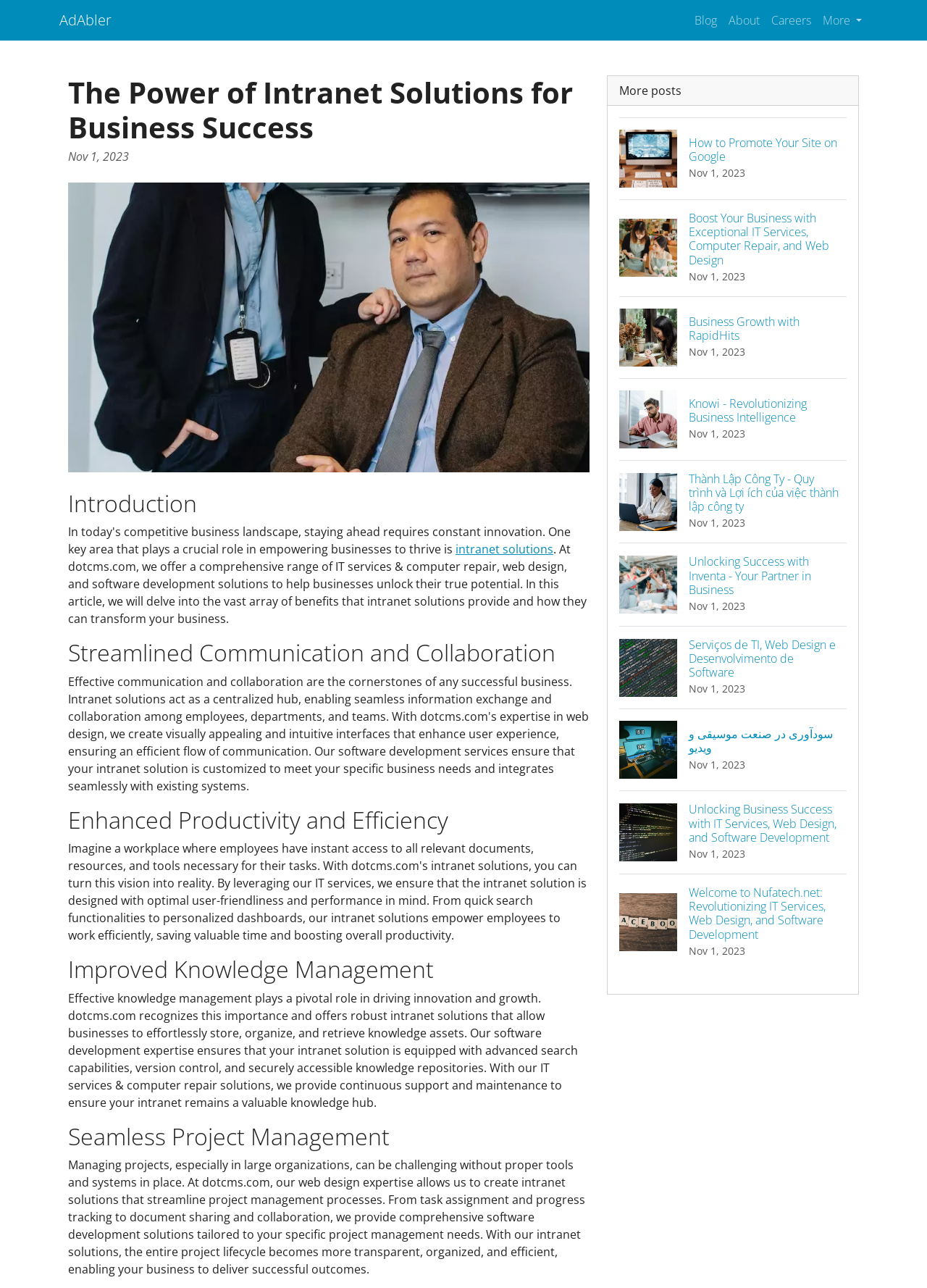Locate the bounding box coordinates of the area to click to fulfill this instruction: "View the 'How to Promote Your Site on Google' article". The bounding box should be presented as four float numbers between 0 and 1, in the order [left, top, right, bottom].

[0.668, 0.091, 0.913, 0.155]